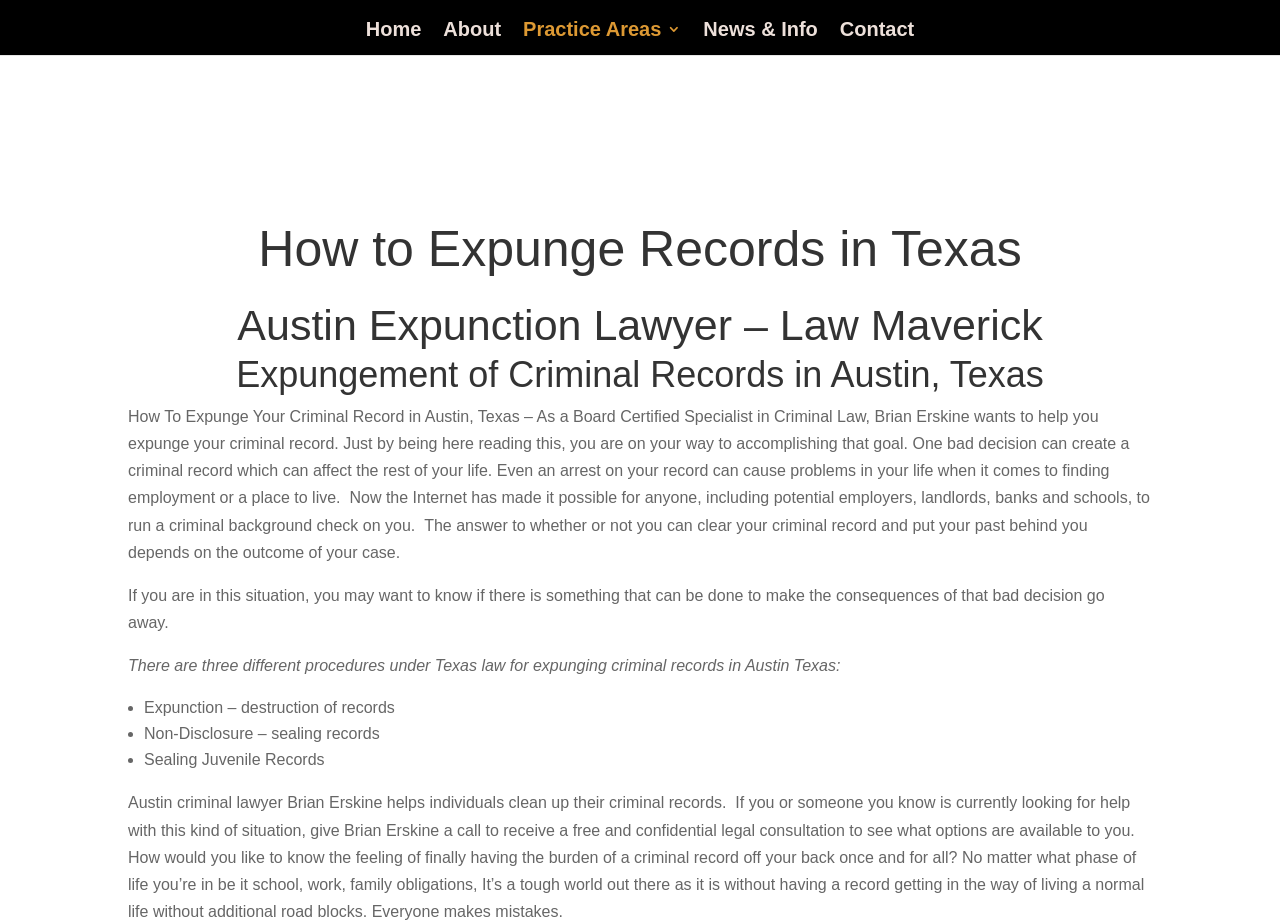Please find and provide the title of the webpage.

How to Expunge Records in Texas